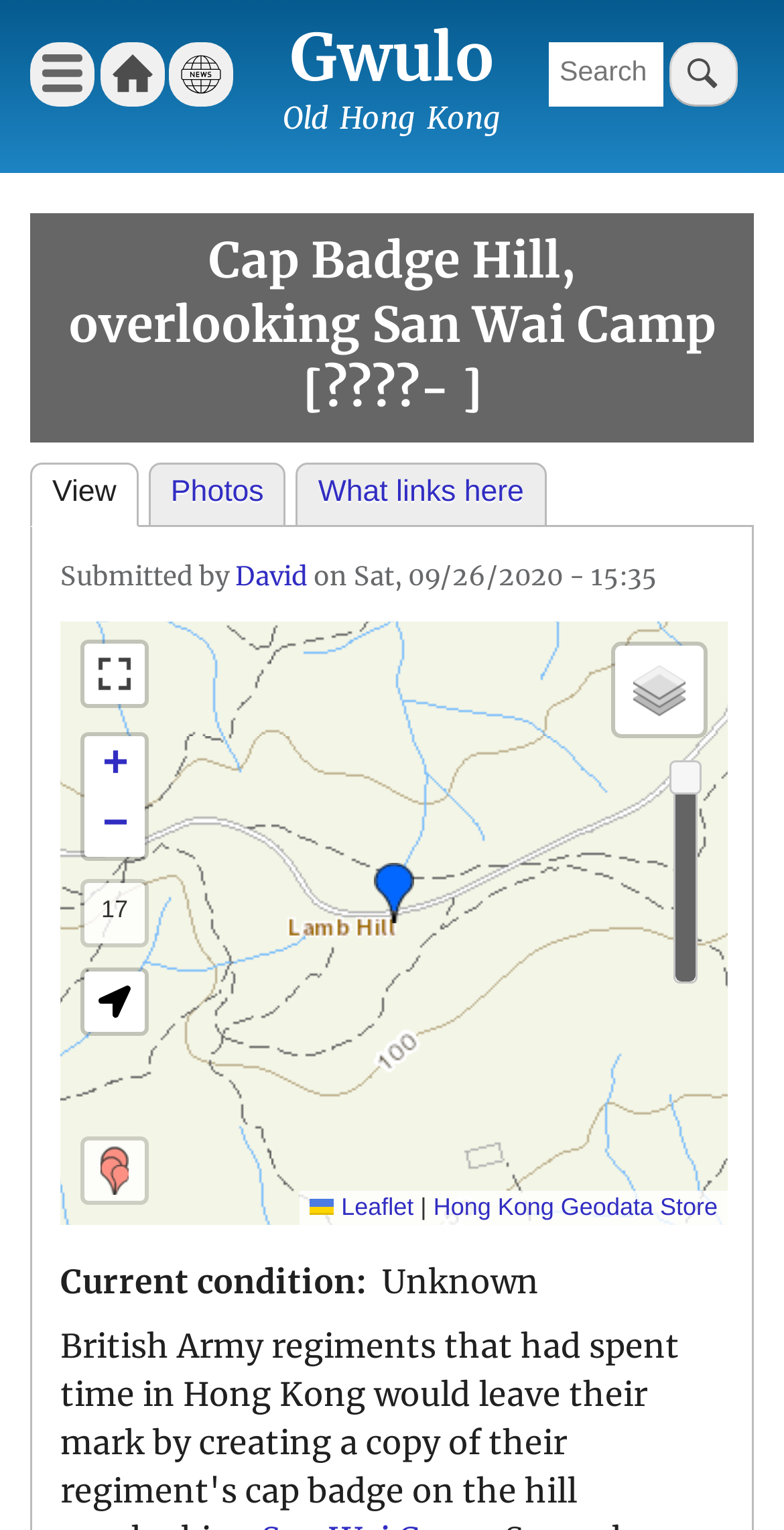Find the bounding box coordinates for the UI element that matches this description: "title="View Fullscreen"".

[0.108, 0.42, 0.185, 0.46]